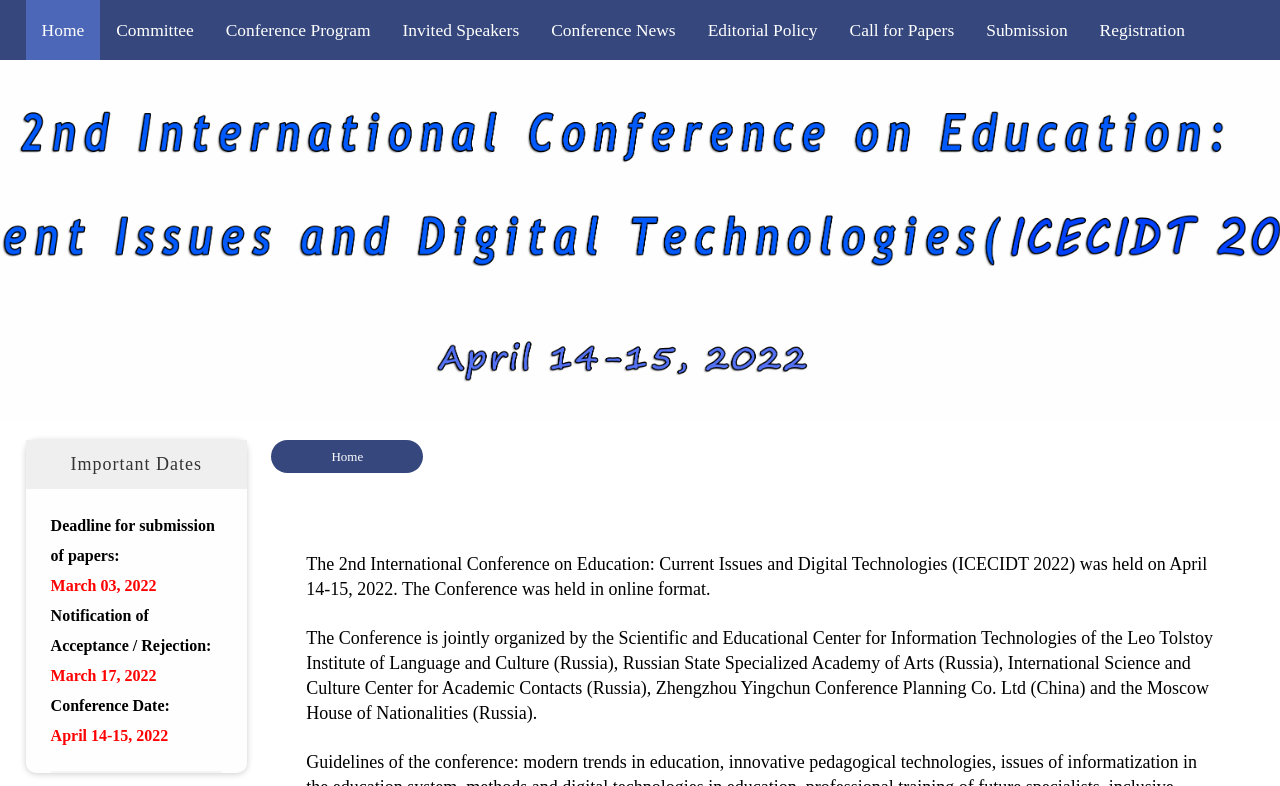Predict the bounding box of the UI element based on the description: "Committee". The coordinates should be four float numbers between 0 and 1, formatted as [left, top, right, bottom].

[0.078, 0.0, 0.164, 0.076]